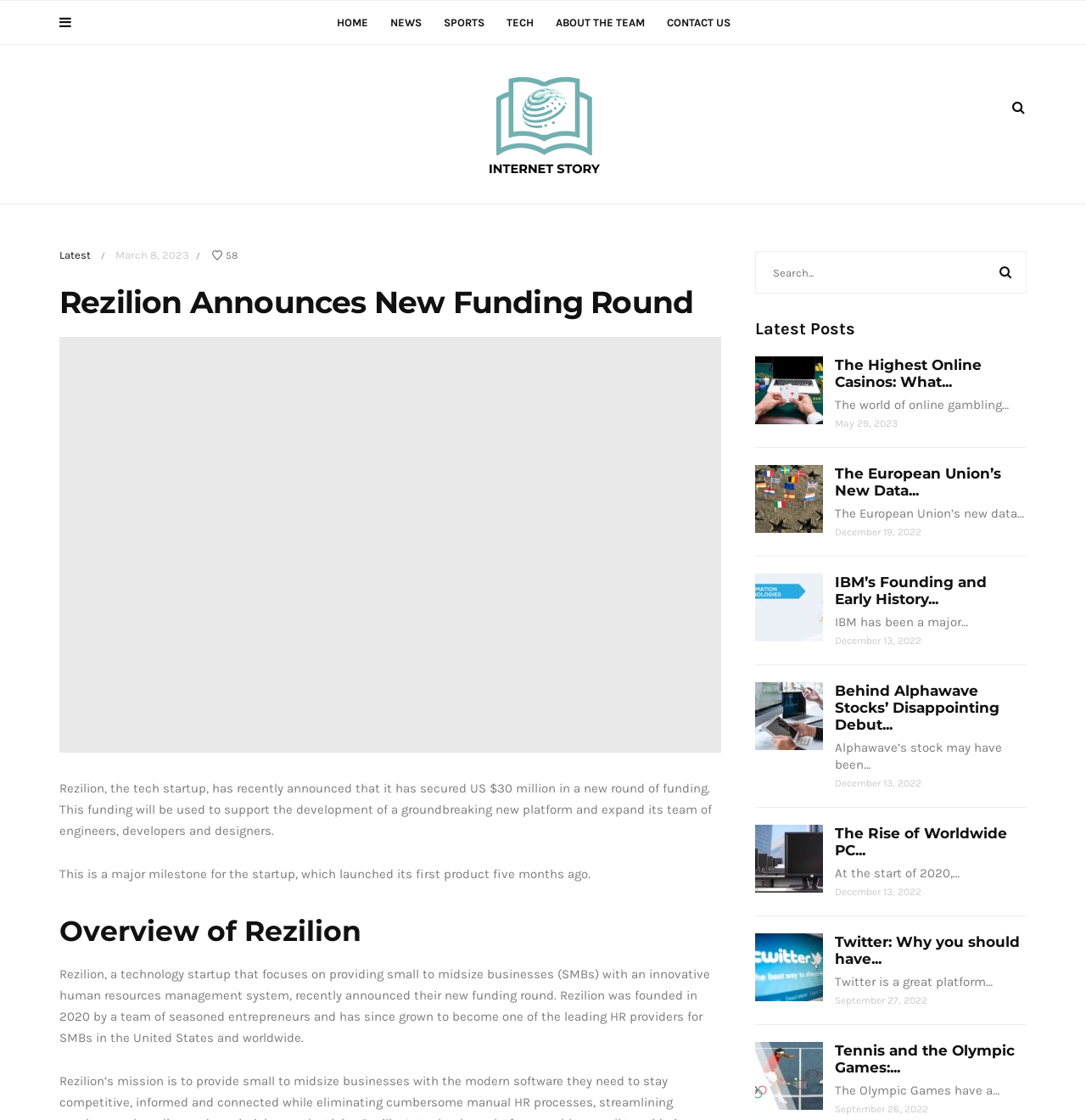Pinpoint the bounding box coordinates of the area that should be clicked to complete the following instruction: "Check the latest posts". The coordinates must be given as four float numbers between 0 and 1, i.e., [left, top, right, bottom].

[0.695, 0.285, 0.945, 0.303]